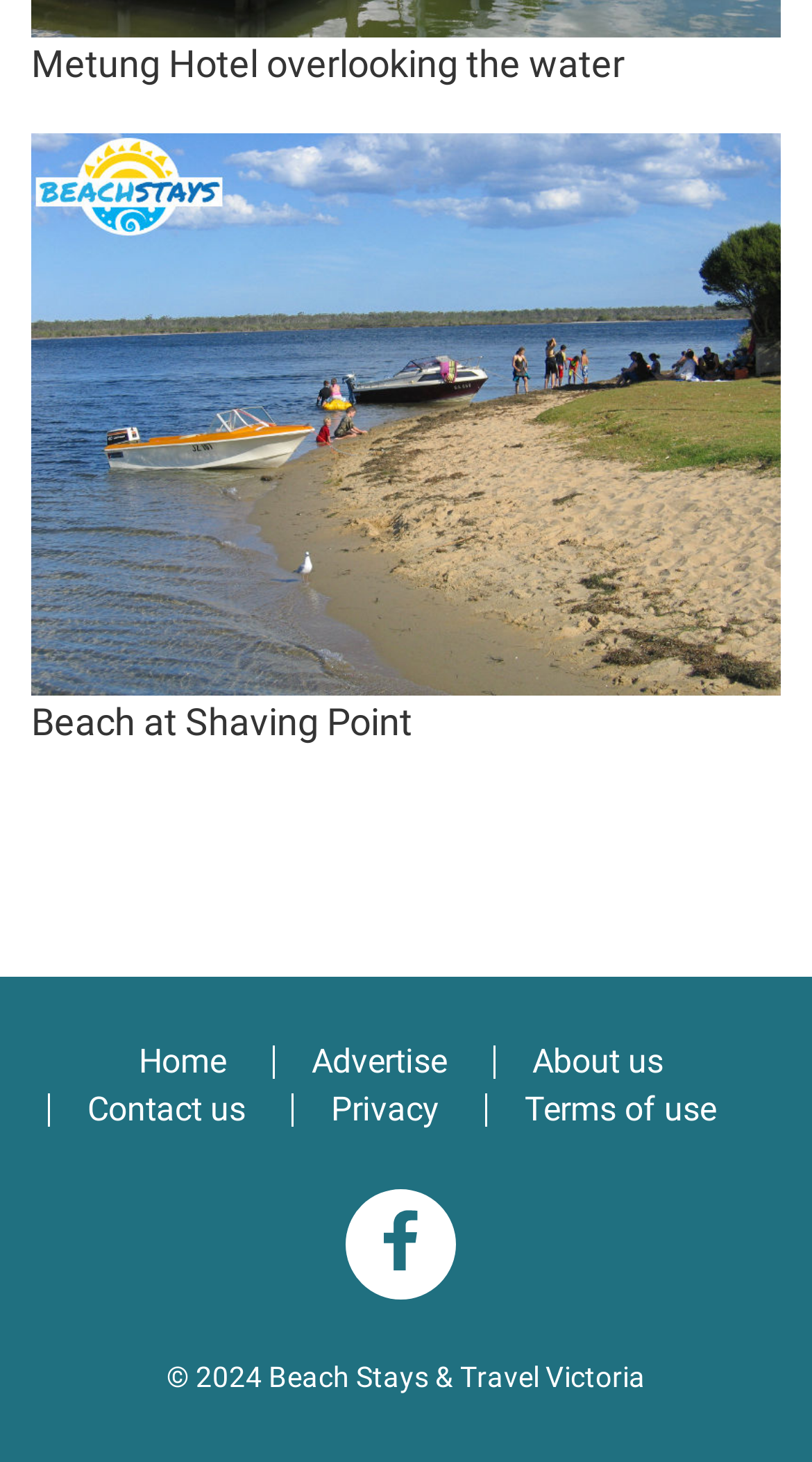Utilize the information from the image to answer the question in detail:
What is the copyright year of the webpage?

The copyright information is located at the bottom of the webpage, and it states '© 2024 Beach Stays & Travel Victoria'. This indicates that the webpage's copyright year is 2024.